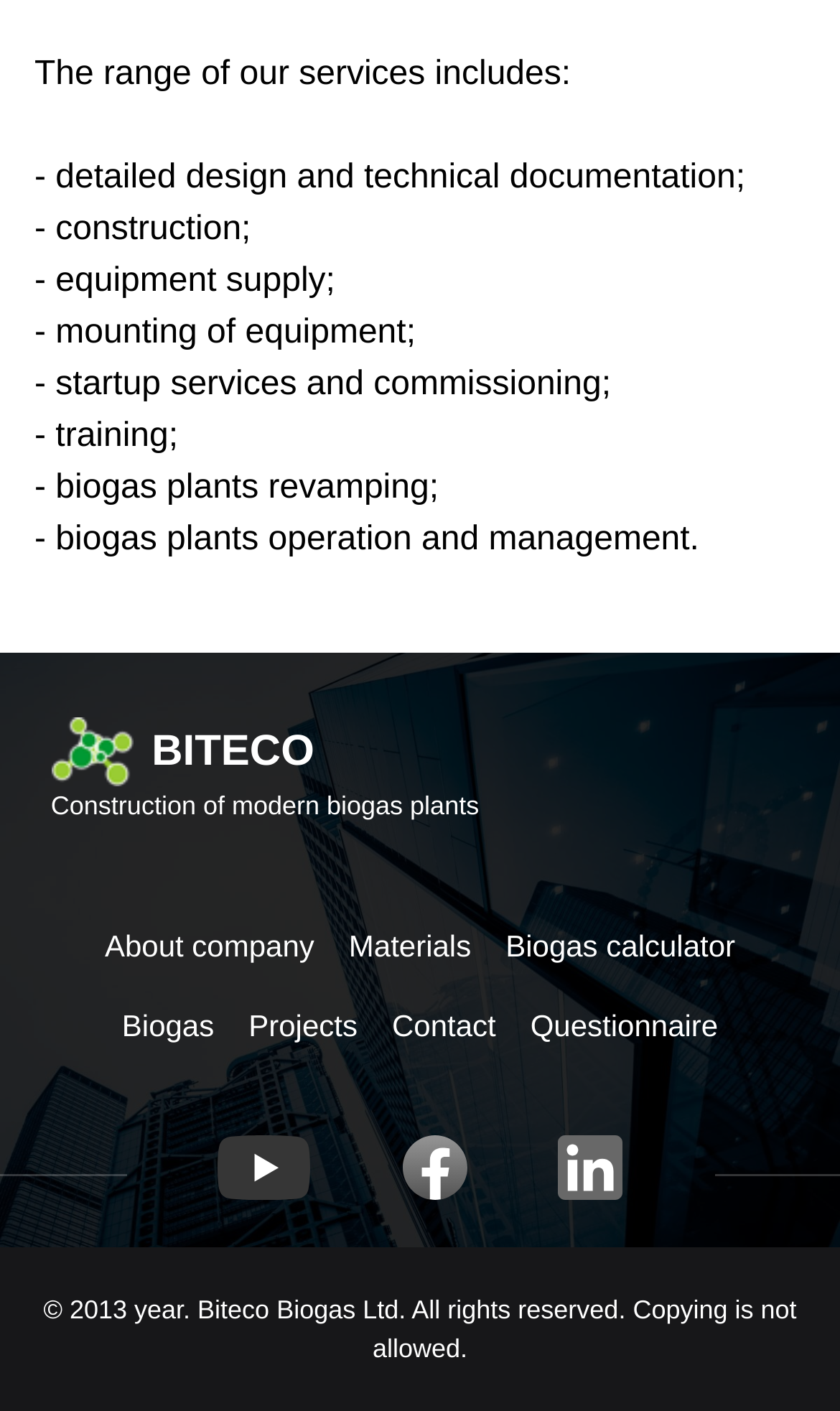Locate the bounding box coordinates of the element I should click to achieve the following instruction: "Open the chat".

None